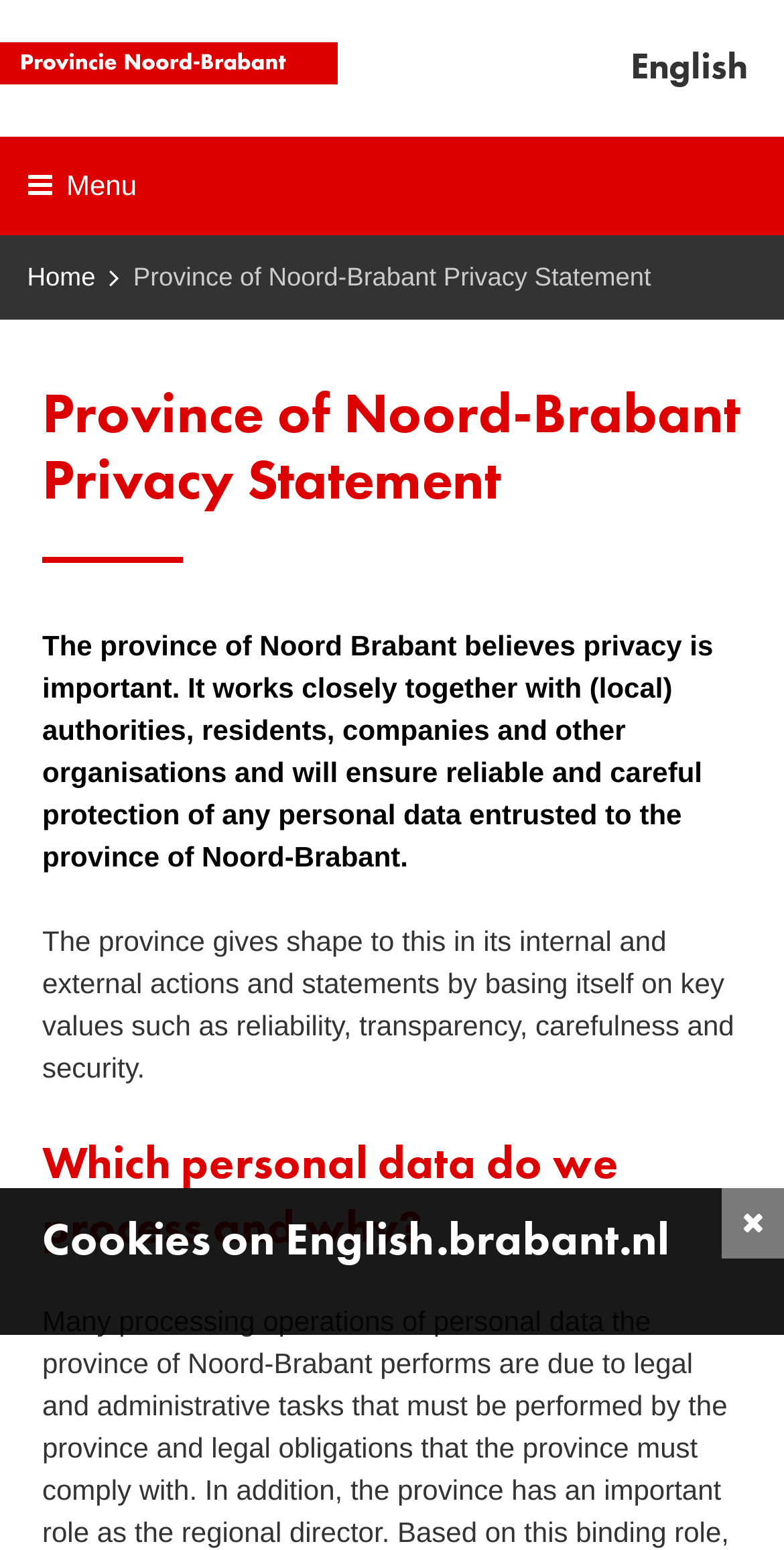What is the purpose of the province?
From the details in the image, answer the question comprehensively.

The purpose of the province can be inferred from the text 'The province of Noord Brabant believes privacy is important. It works closely together with (local) authorities, residents, companies and other organisations and will ensure reliable and careful protection of any personal data entrusted to the province of Noord-Brabant.' which indicates that the province is committed to protecting personal data.